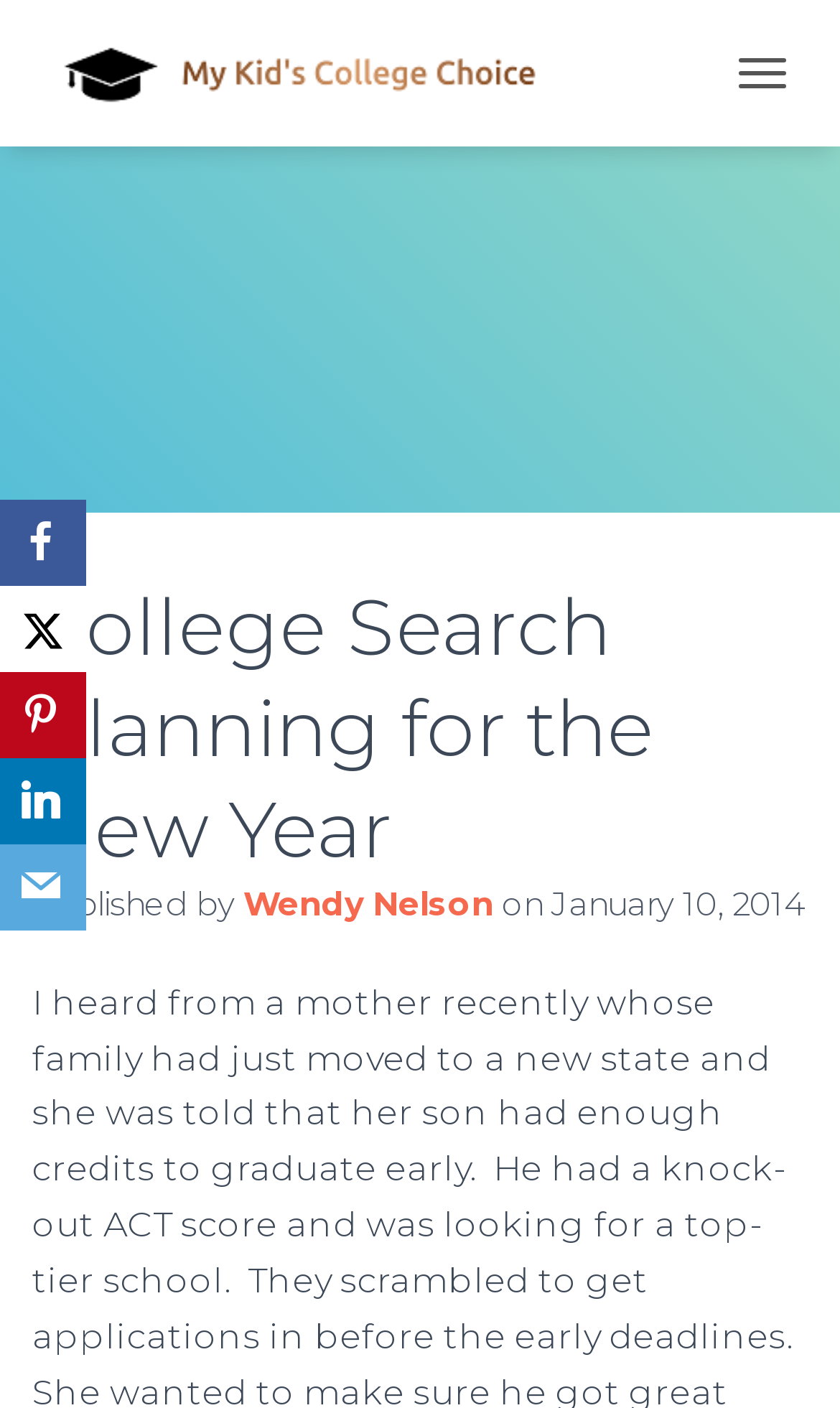What is the text of the webpage's headline?

College Search Planning for the New Year